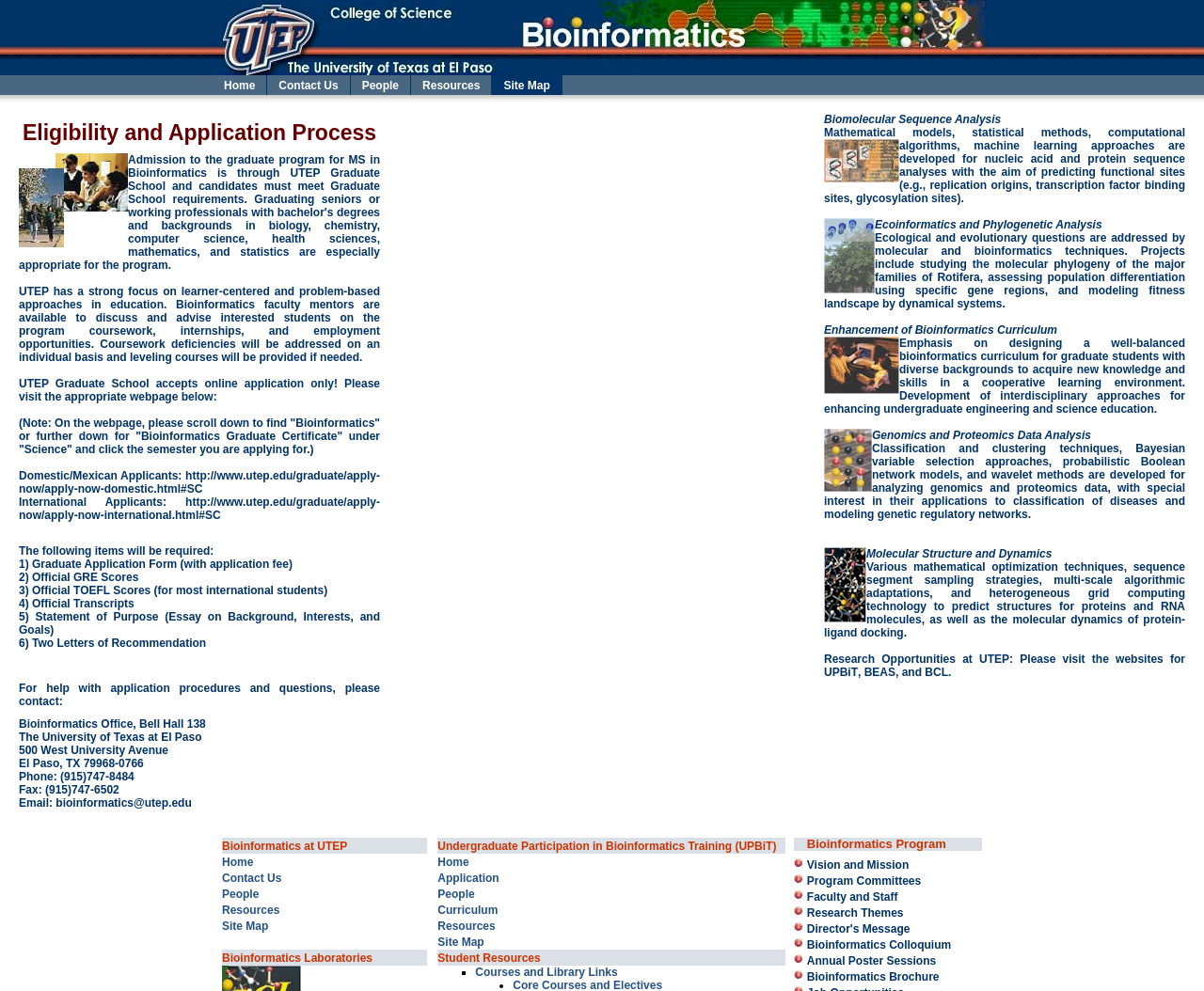Use a single word or phrase to respond to the question:
What is the eligibility criteria for the MS in Bioinformatics program?

Graduating seniors or working professionals with bachelor's degrees